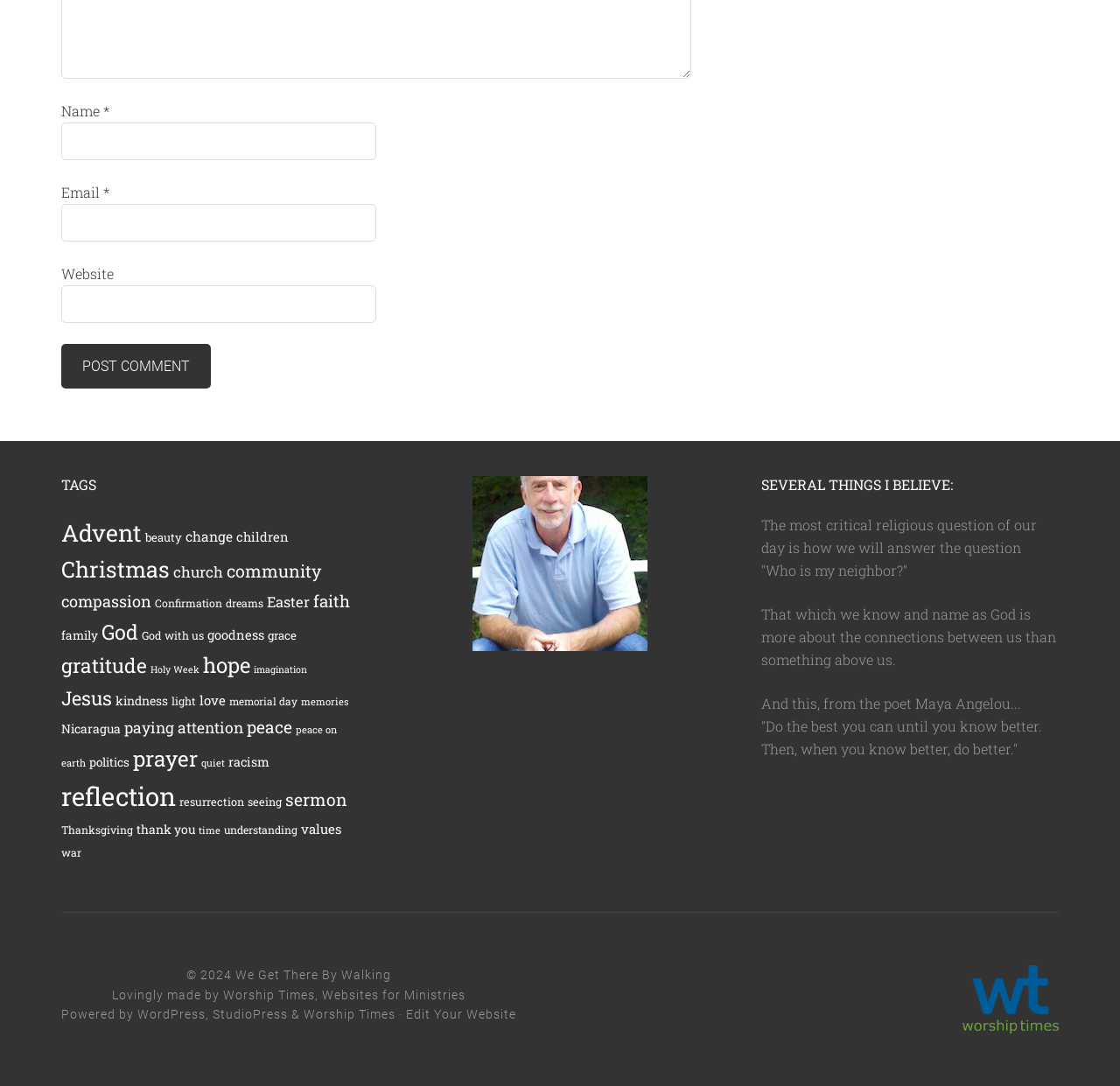Can you specify the bounding box coordinates for the region that should be clicked to fulfill this instruction: "View the 'Worship Times' website".

[0.859, 0.933, 0.945, 0.95]